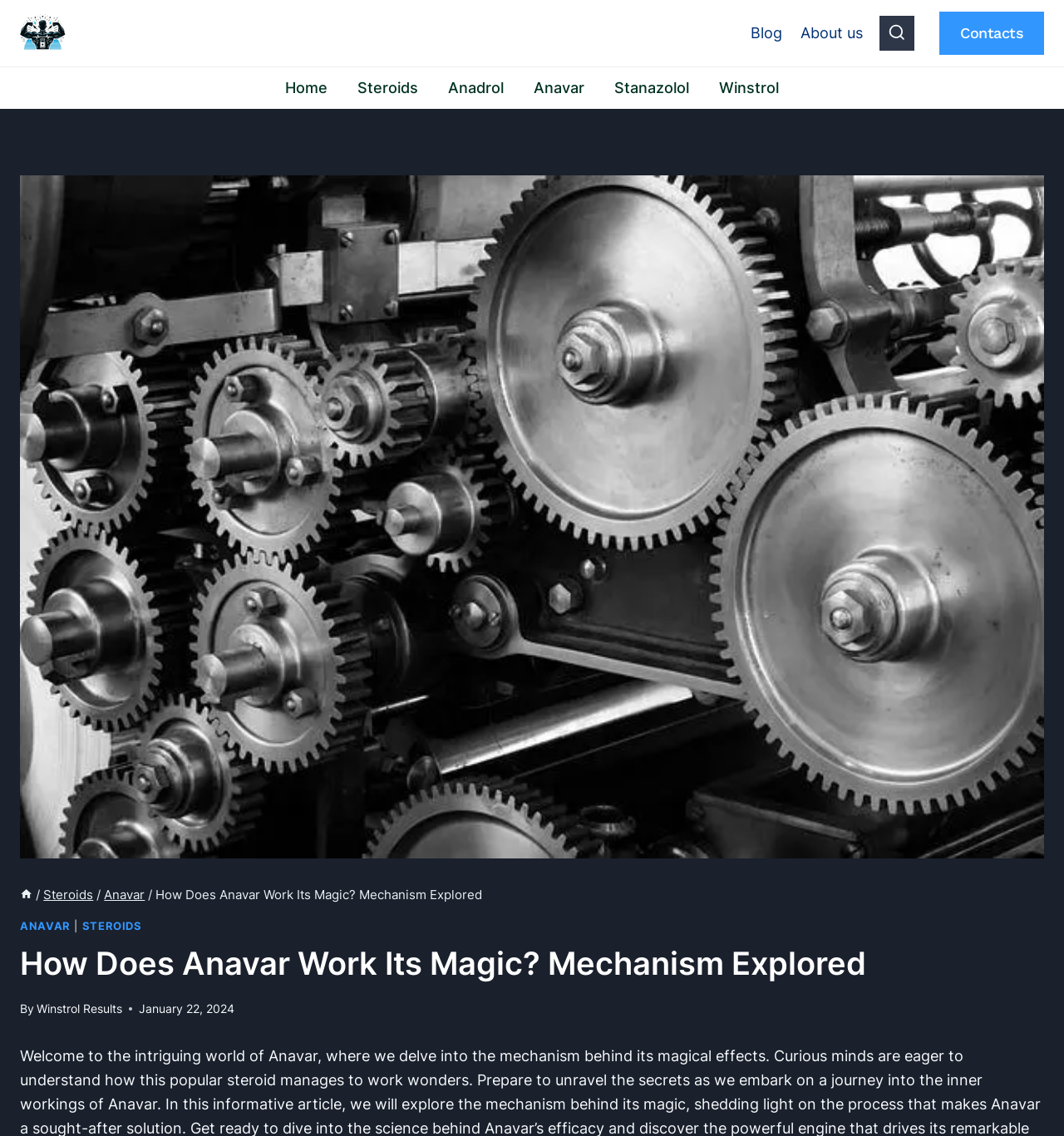Use the details in the image to answer the question thoroughly: 
What is the category of steroids that Anavar belongs to?

The breadcrumbs navigation at the top of the webpage shows the hierarchy of categories, with 'Home' > 'Steroids' > 'Anavar', indicating that Anavar is a type of steroid.